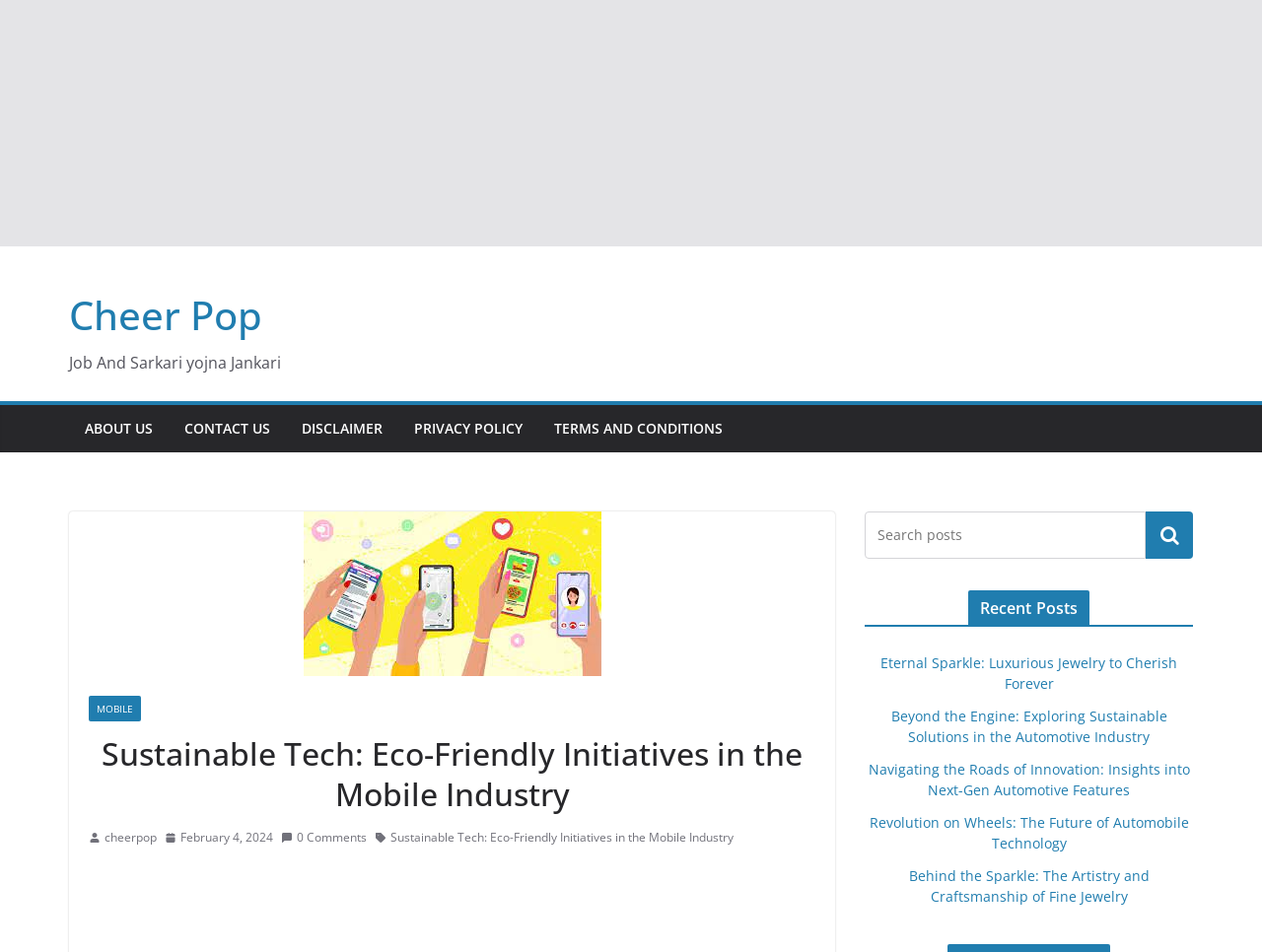What is the purpose of the button in the search box?
Look at the image and provide a short answer using one word or a phrase.

Search